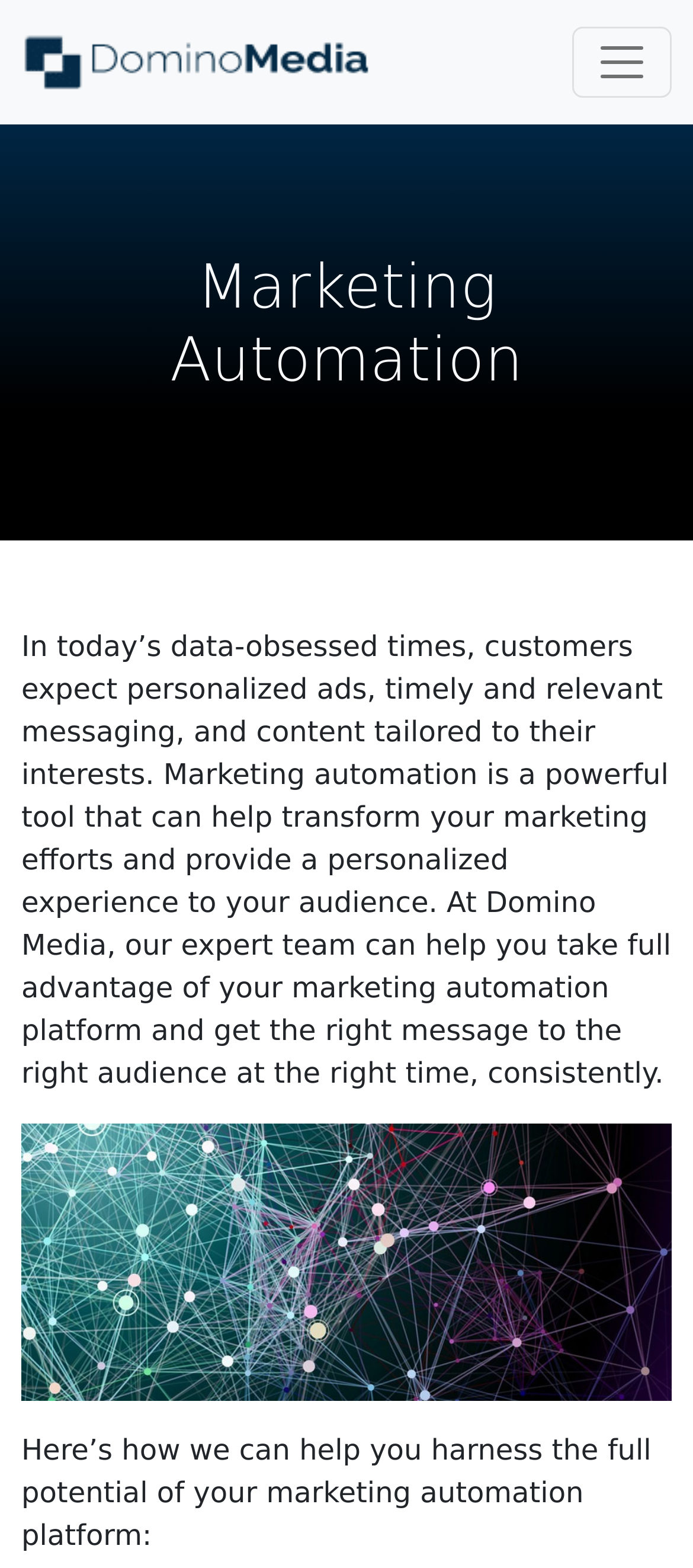Describe all the visual and textual components of the webpage comprehensively.

The webpage is about marketing automation, with the title "Marketing Automation - Domino Media" at the top. Below the title, there is a link to "Domino Media: Custom Web Solutions, Mobile Apps and Marketing" accompanied by an image with the same name, located at the top-left corner of the page. 

On the top-right corner, there is a button labeled "Toggle navigation". Below the title, there is a heading that reads "Marketing Automation". 

The main content of the page is a paragraph of text that explains the importance of marketing automation in providing a personalized experience to customers. It also mentions that Domino Media's expert team can help take advantage of marketing automation platforms to deliver the right message to the right audience at the right time.

Below the paragraph, there is an image related to marketing automation. Following the image, there is a subheading that reads "Here’s how we can help you harness the full potential of your marketing automation platform:".